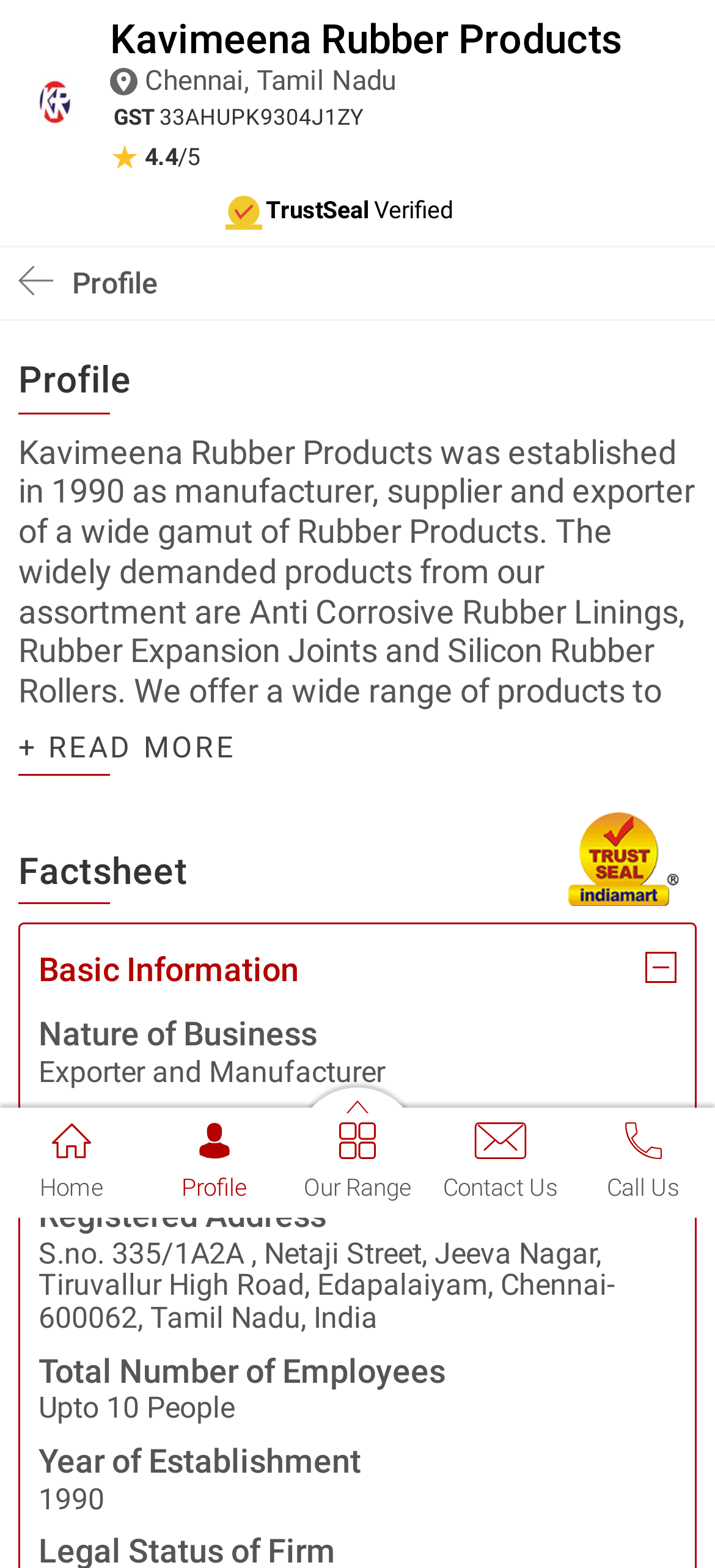Provide an in-depth caption for the elements present on the webpage.

The webpage is about Kavimeena Rubber Products, a manufacturer of various rubber products. At the top, there is a logo image on the left and a navigation menu with five links: Home, Profile, Our Range, Contact Us, and Call Us. Each link has a corresponding icon image.

Below the navigation menu, there is a figure image, followed by a heading that displays the company name, Kavimeena Rubber Products. The company name is also a link. Next to it, there is a link to the company's location, Chennai, Tamil Nadu.

On the right side, there is a section that displays the company's GST number and rating, with a star icon and a rating of 4.4 out of 5. Below this section, there is a TrustSeal image and a Verified text.

The main content of the webpage is divided into two sections. The first section is about the company's profile, which includes a heading, a brief description of the company, and a Read More link. The description mentions that the company was established in 1990 and manufactures a wide range of rubber products.

The second section is a factsheet that provides basic information about the company, including its nature of business, company CEO, registered address, total number of employees, and year of establishment. Each piece of information is displayed in a separate row with a label and a value.